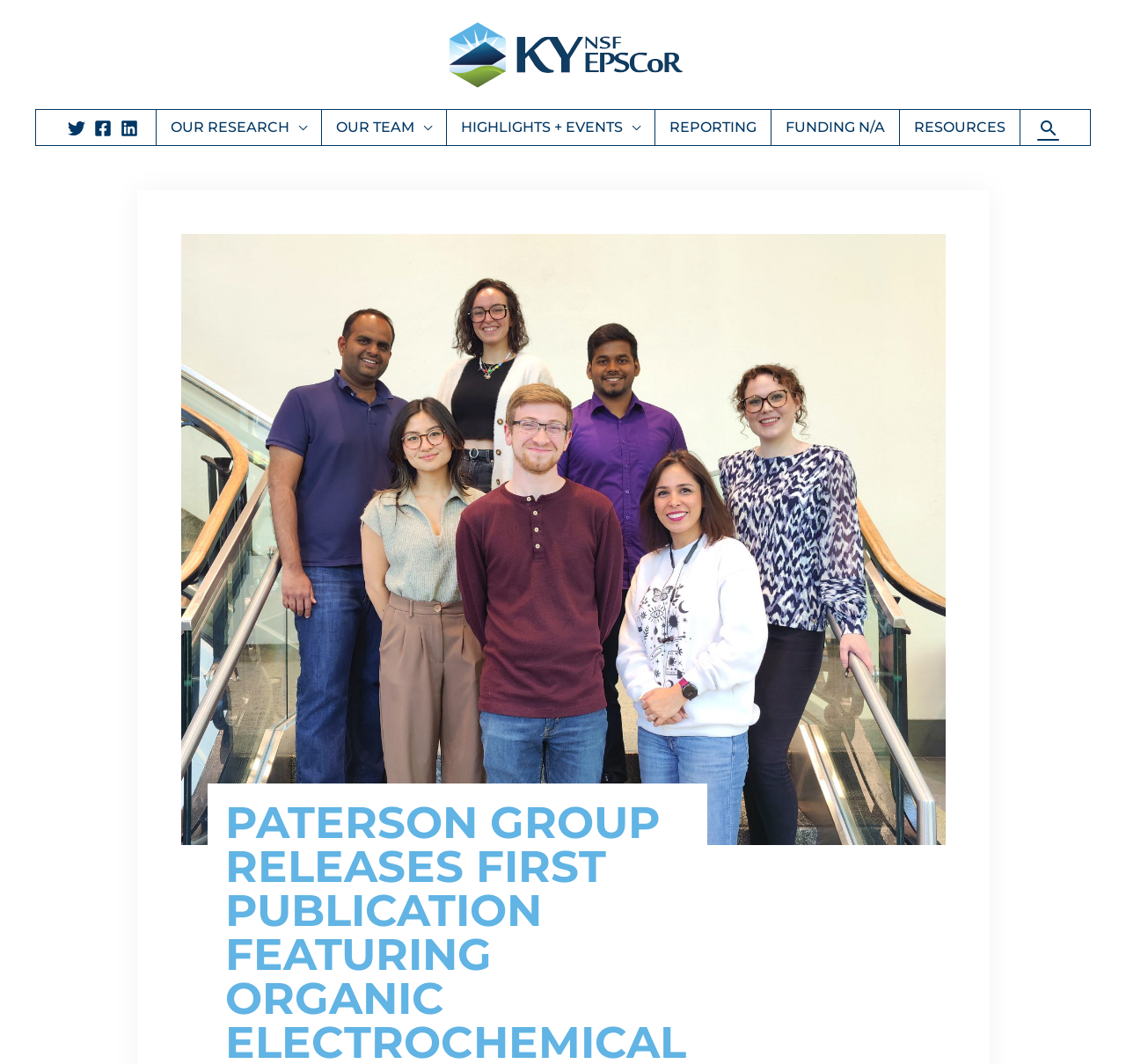How many social media links are there?
Please look at the screenshot and answer using one word or phrase.

3